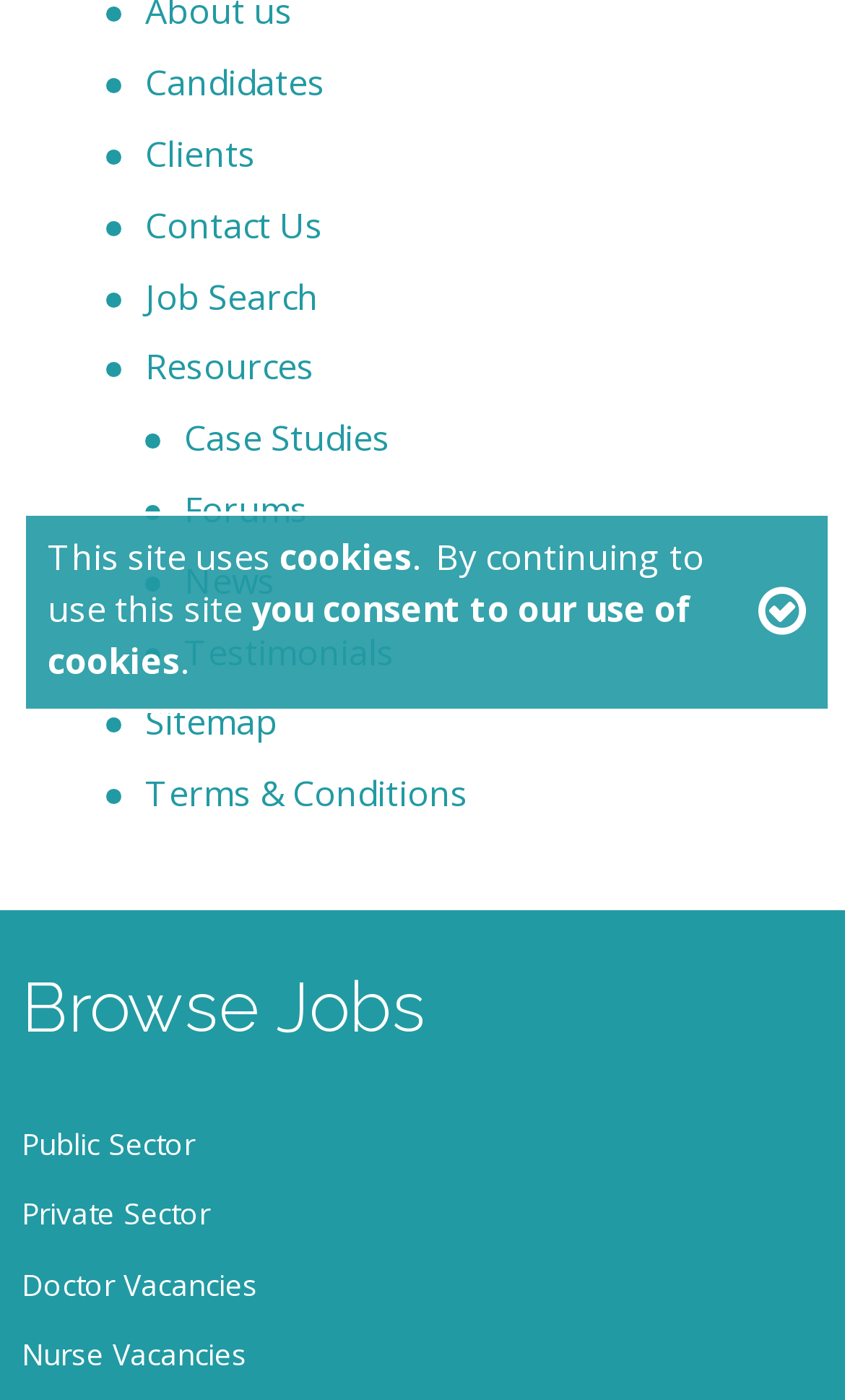Given the description of a UI element: "Terms & Conditions", identify the bounding box coordinates of the matching element in the webpage screenshot.

[0.172, 0.55, 0.554, 0.584]